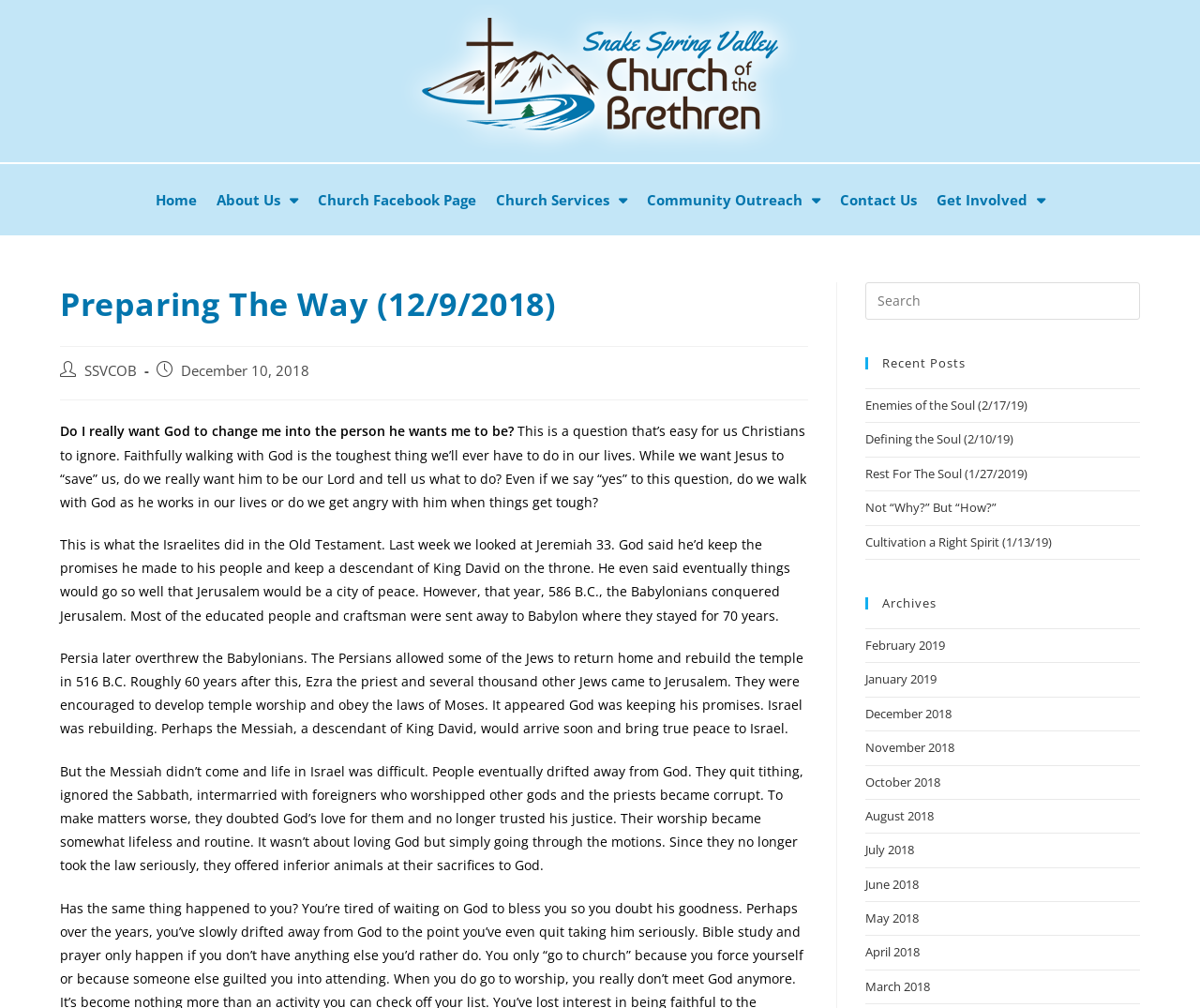Locate the bounding box coordinates of the UI element described by: "Home". The bounding box coordinates should consist of four float numbers between 0 and 1, i.e., [left, top, right, bottom].

[0.125, 0.177, 0.168, 0.22]